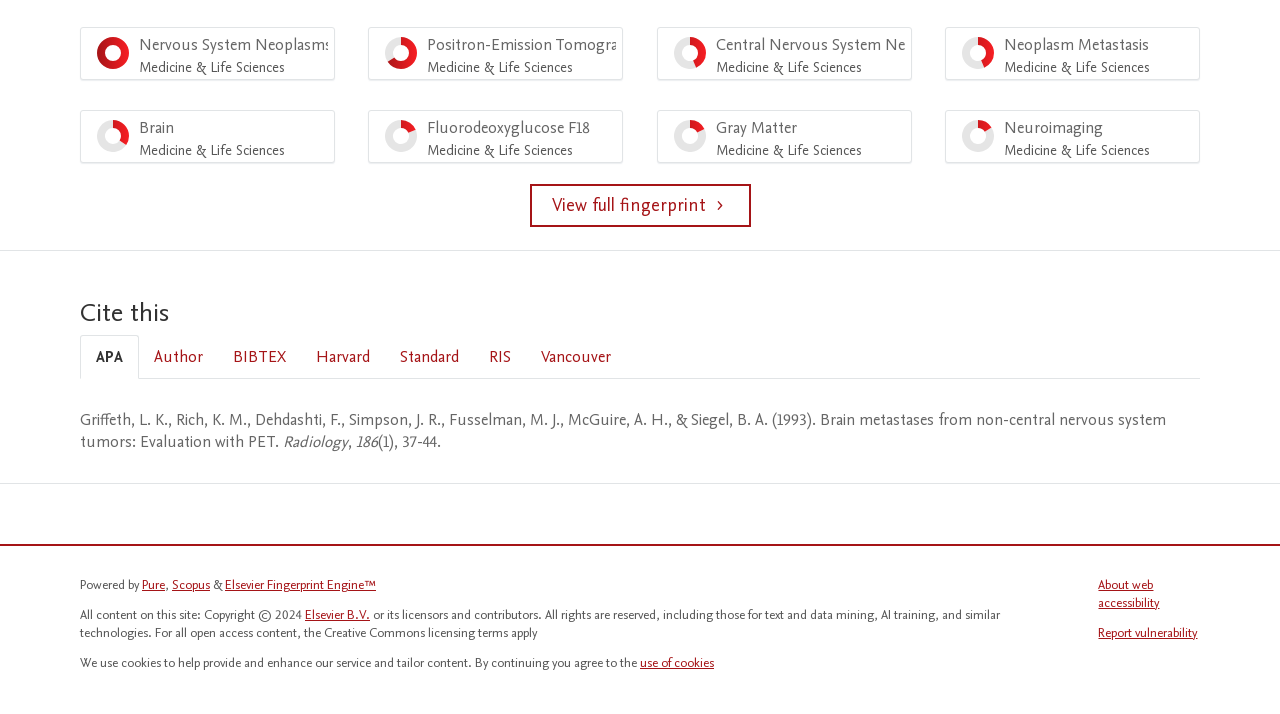What is the percentage of 'Nervous System Neoplasms Medicine & Life Sciences'?
Use the image to answer the question with a single word or phrase.

100%